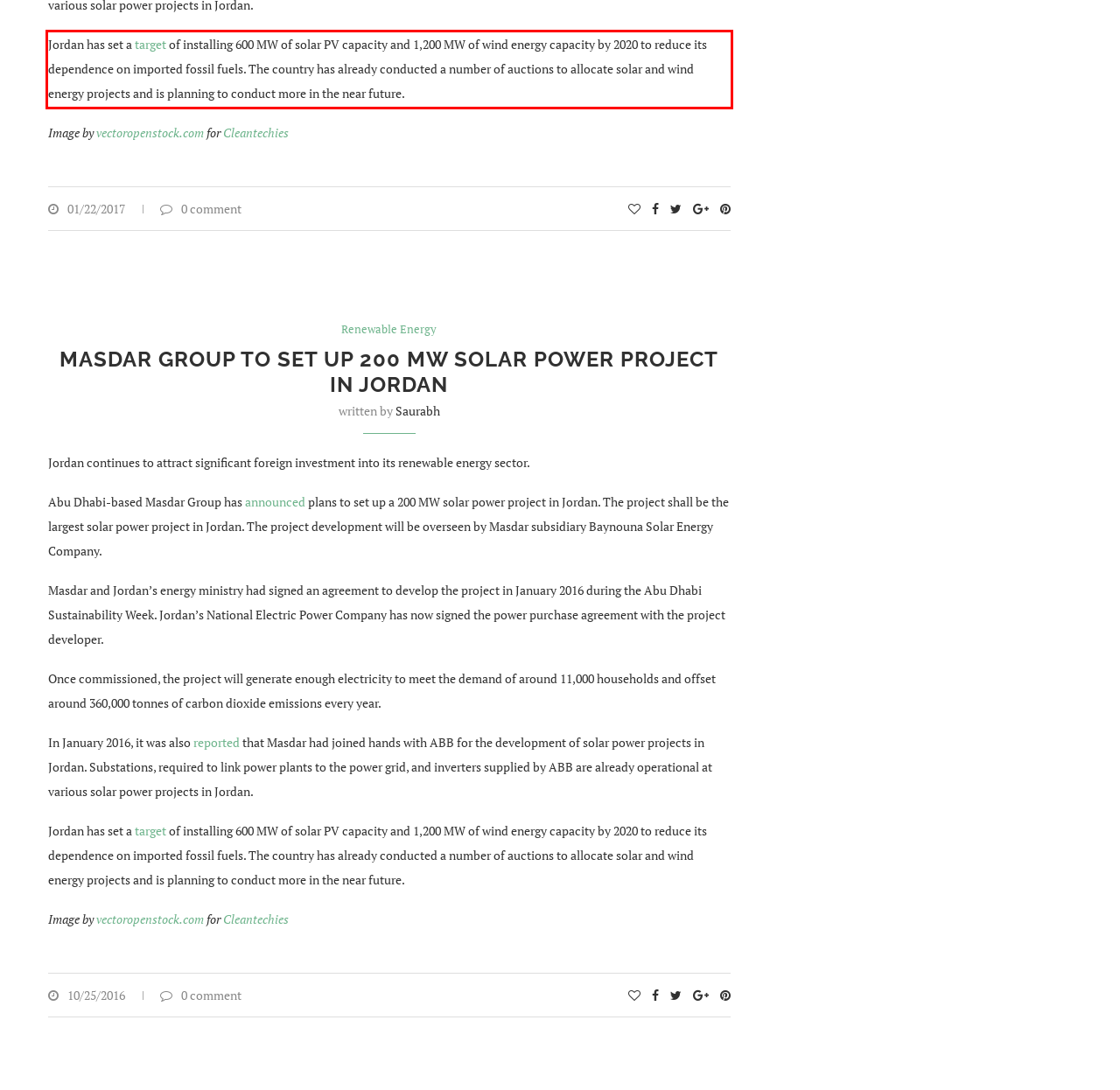Please perform OCR on the text within the red rectangle in the webpage screenshot and return the text content.

Jordan has set a target of installing 600 MW of solar PV capacity and 1,200 MW of wind energy capacity by 2020 to reduce its dependence on imported fossil fuels. The country has already conducted a number of auctions to allocate solar and wind energy projects and is planning to conduct more in the near future.